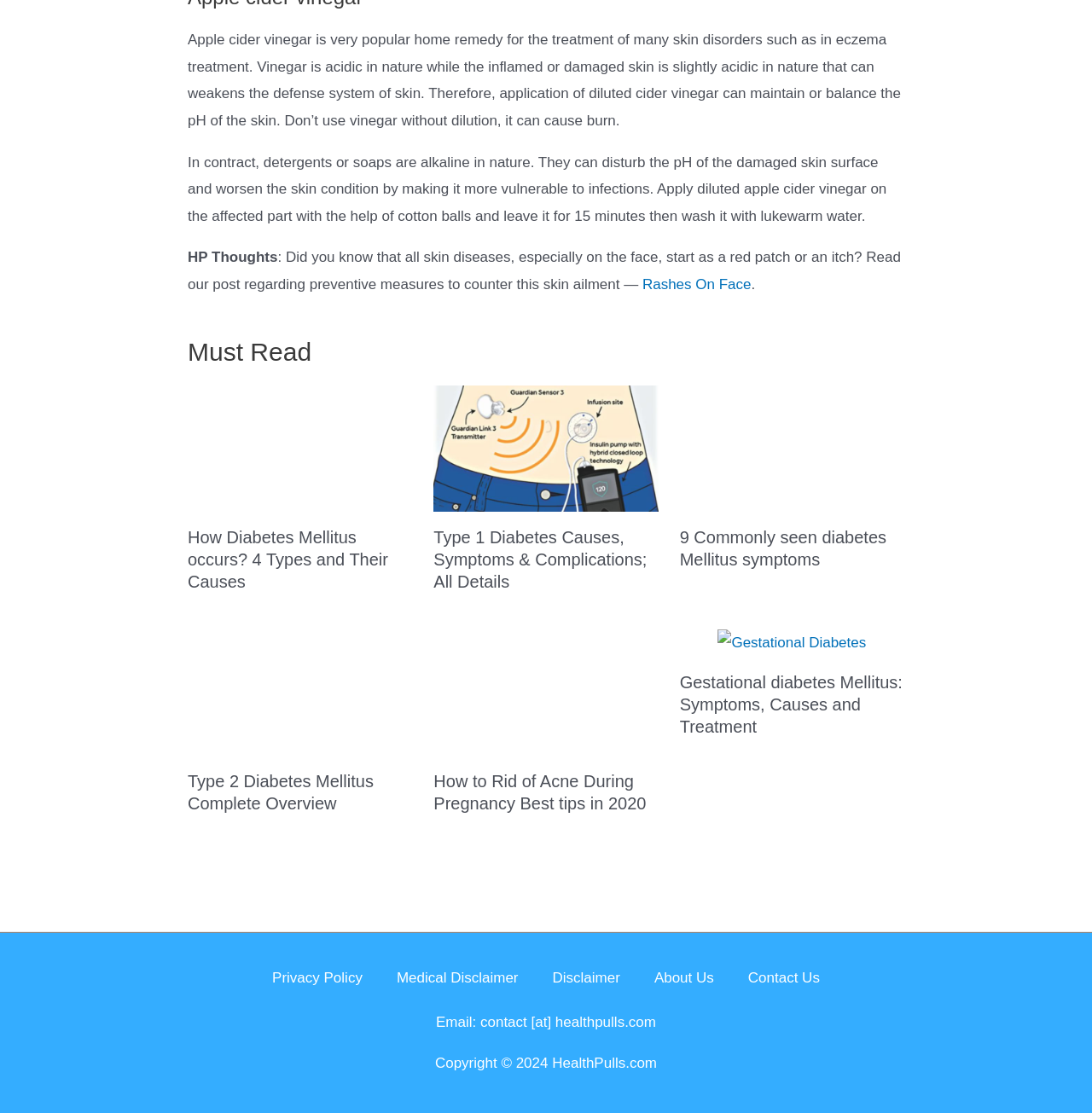Find the bounding box of the element with the following description: "Contact Us". The coordinates must be four float numbers between 0 and 1, formatted as [left, top, right, bottom].

[0.669, 0.861, 0.766, 0.896]